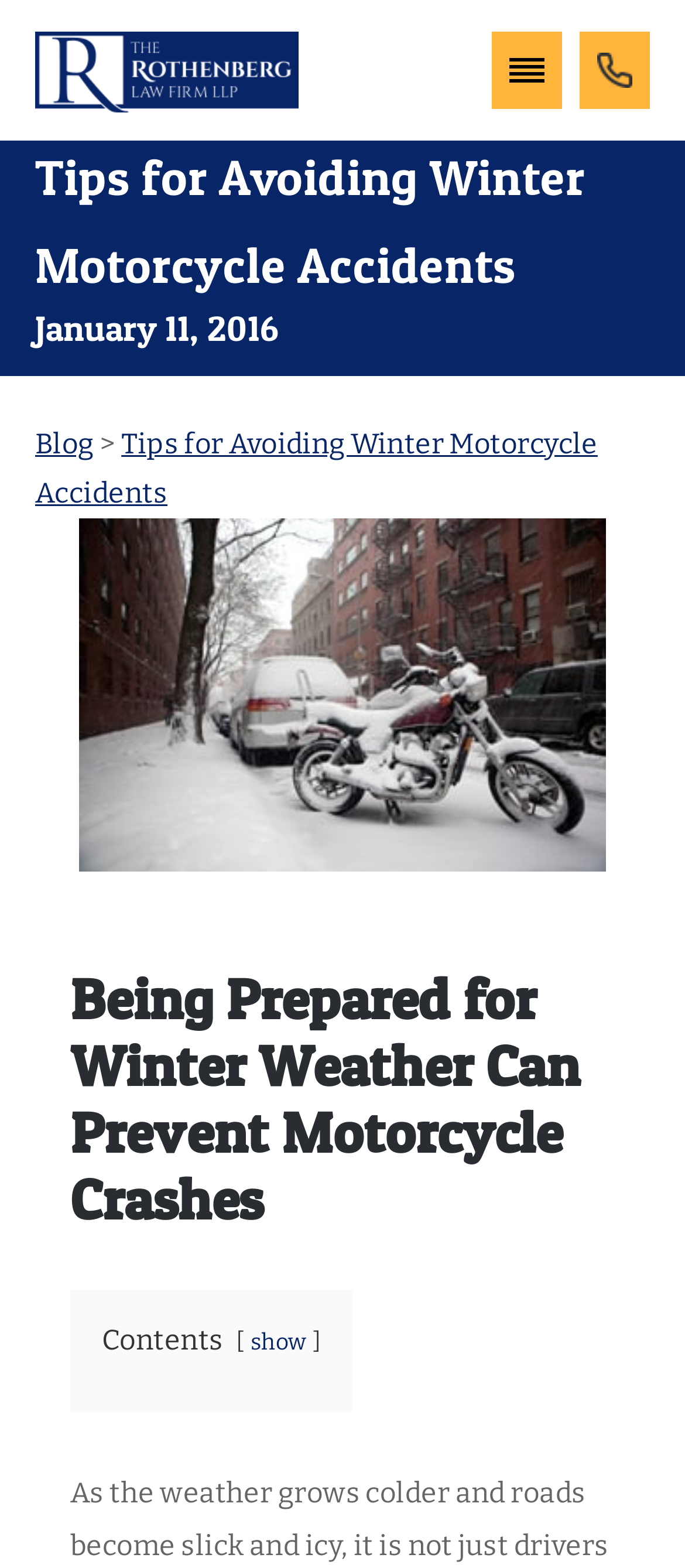Using the information in the image, give a comprehensive answer to the question: 
What is the purpose of the 'show' link?

The 'show' link is likely used to expand or collapse a section of the webpage, as it is located next to the 'Contents' heading, suggesting that it is used to show or hide the contents of that section.